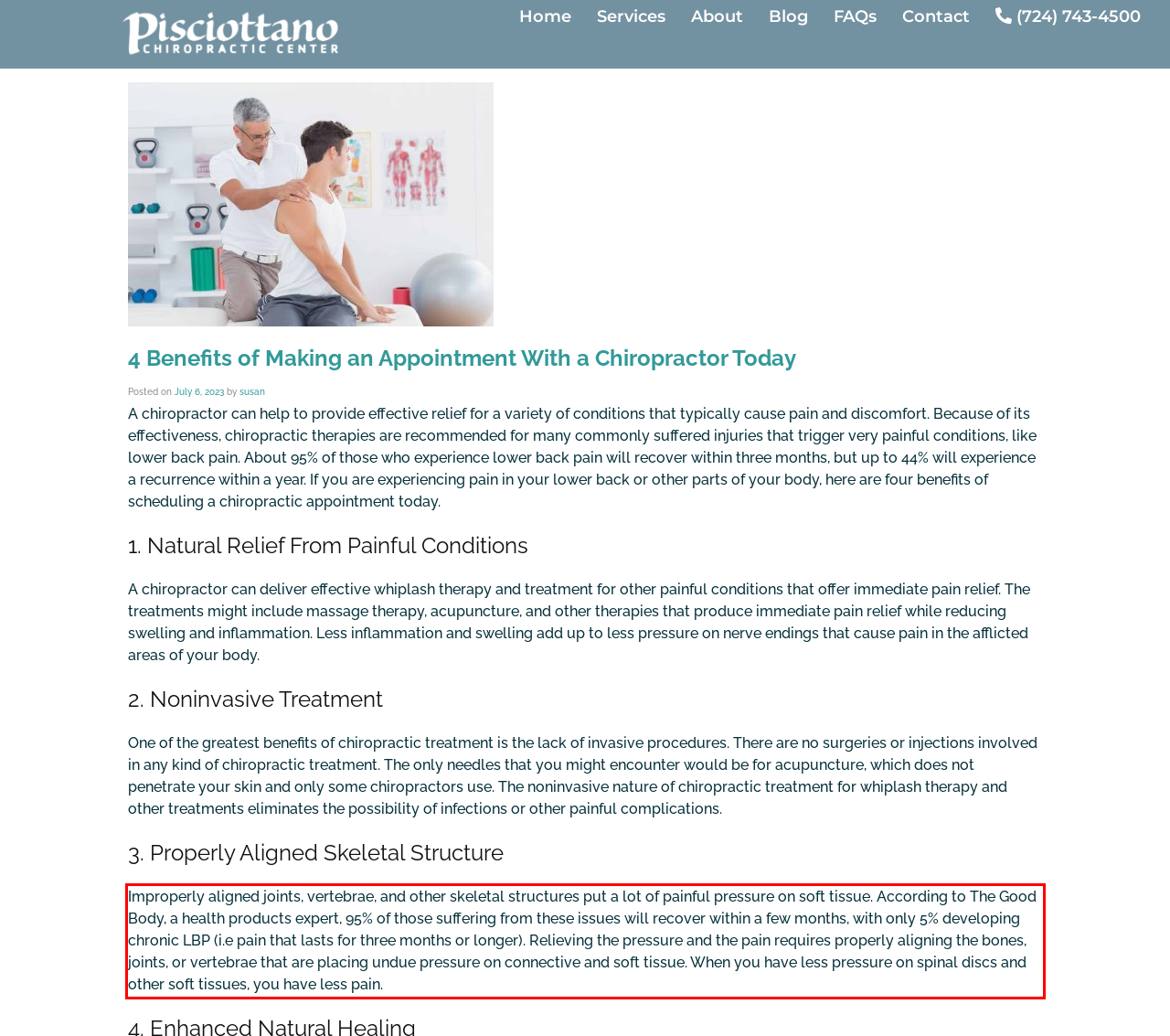With the given screenshot of a webpage, locate the red rectangle bounding box and extract the text content using OCR.

Improperly aligned joints, vertebrae, and other skeletal structures put a lot of painful pressure on soft tissue. According to The Good Body, a health products expert, 95% of those suffering from these issues will recover within a few months, with only 5% developing chronic LBP (i.e pain that lasts for three months or longer). Relieving the pressure and the pain requires properly aligning the bones, joints, or vertebrae that are placing undue pressure on connective and soft tissue. When you have less pressure on spinal discs and other soft tissues, you have less pain.